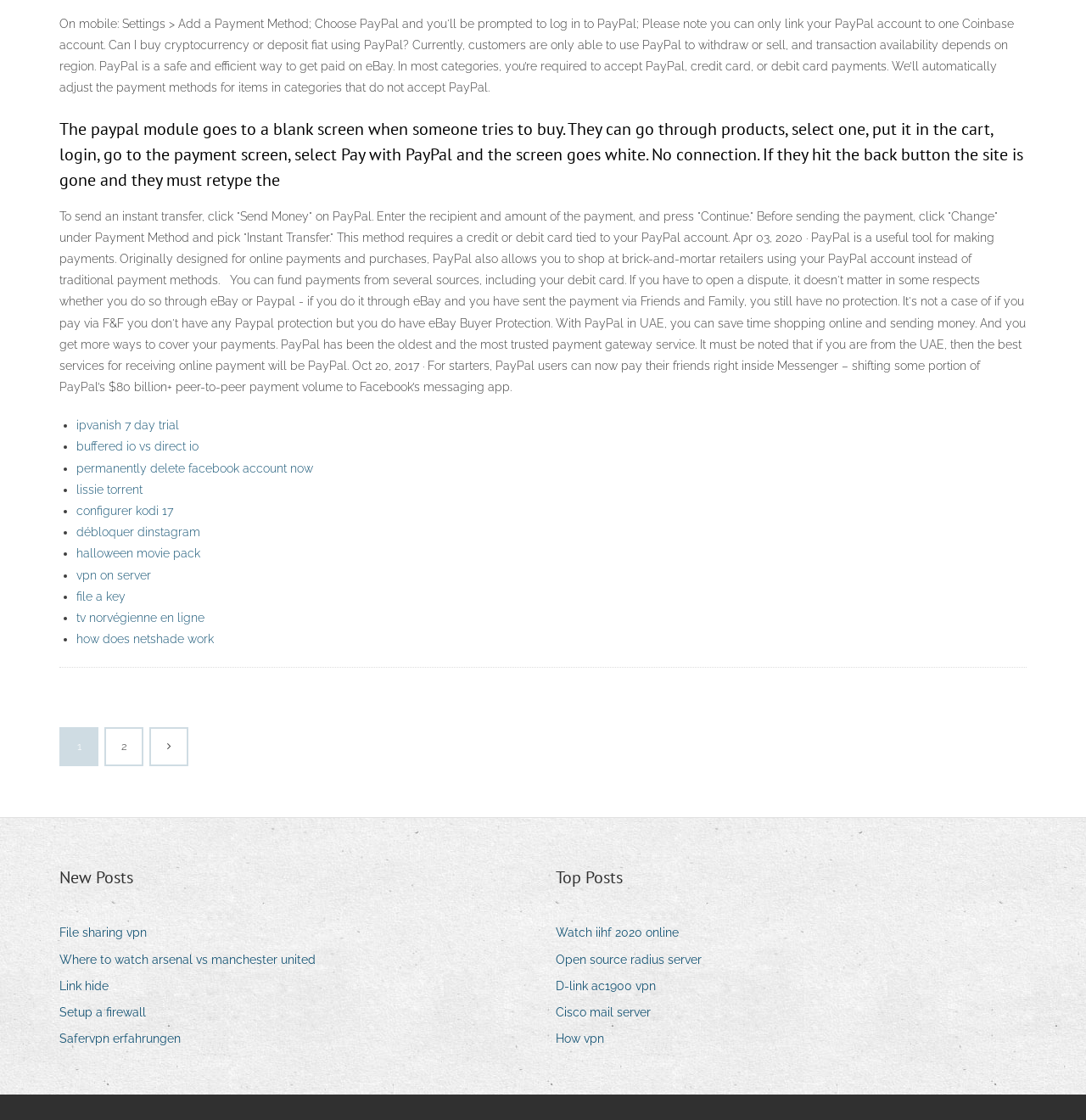Predict the bounding box coordinates for the UI element described as: "2". The coordinates should be four float numbers between 0 and 1, presented as [left, top, right, bottom].

[0.098, 0.651, 0.13, 0.683]